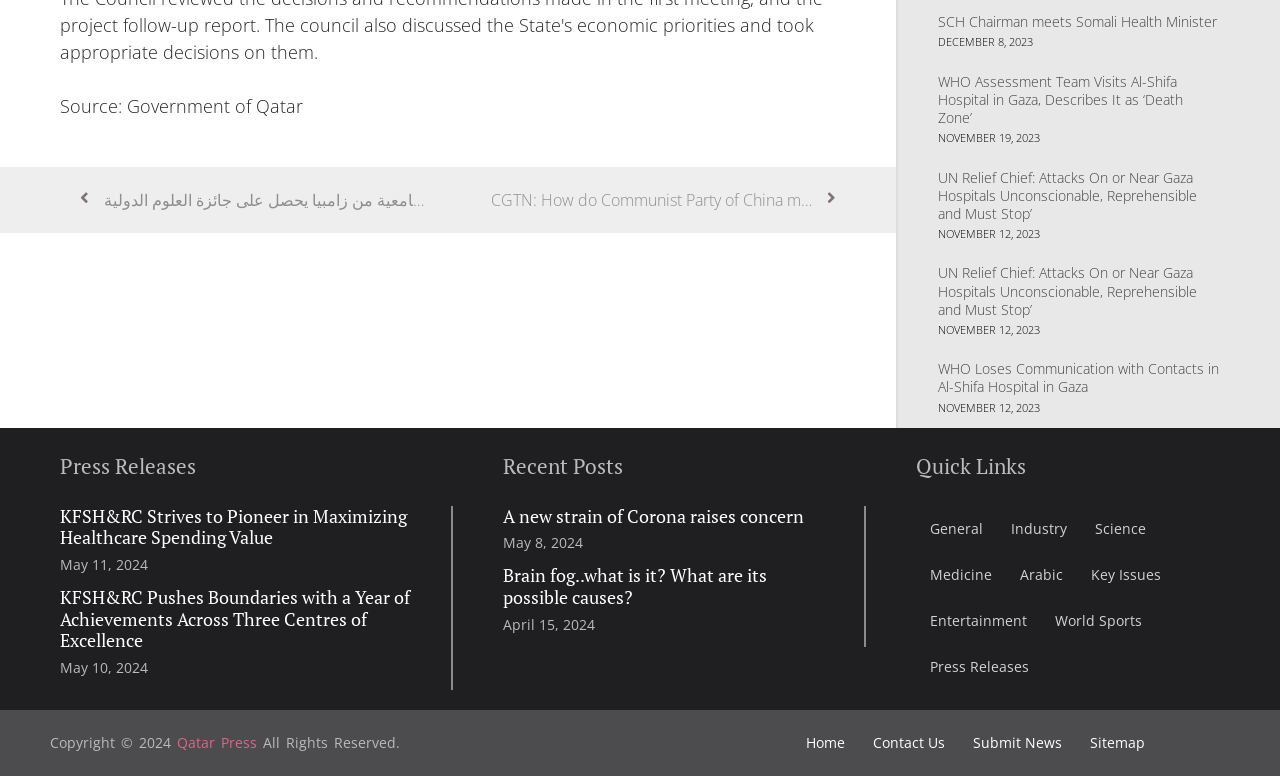Determine the bounding box coordinates for the UI element described. Format the coordinates as (top-left x, top-left y, bottom-right x, bottom-right y) and ensure all values are between 0 and 1. Element description: World Sports

[0.813, 0.77, 0.903, 0.83]